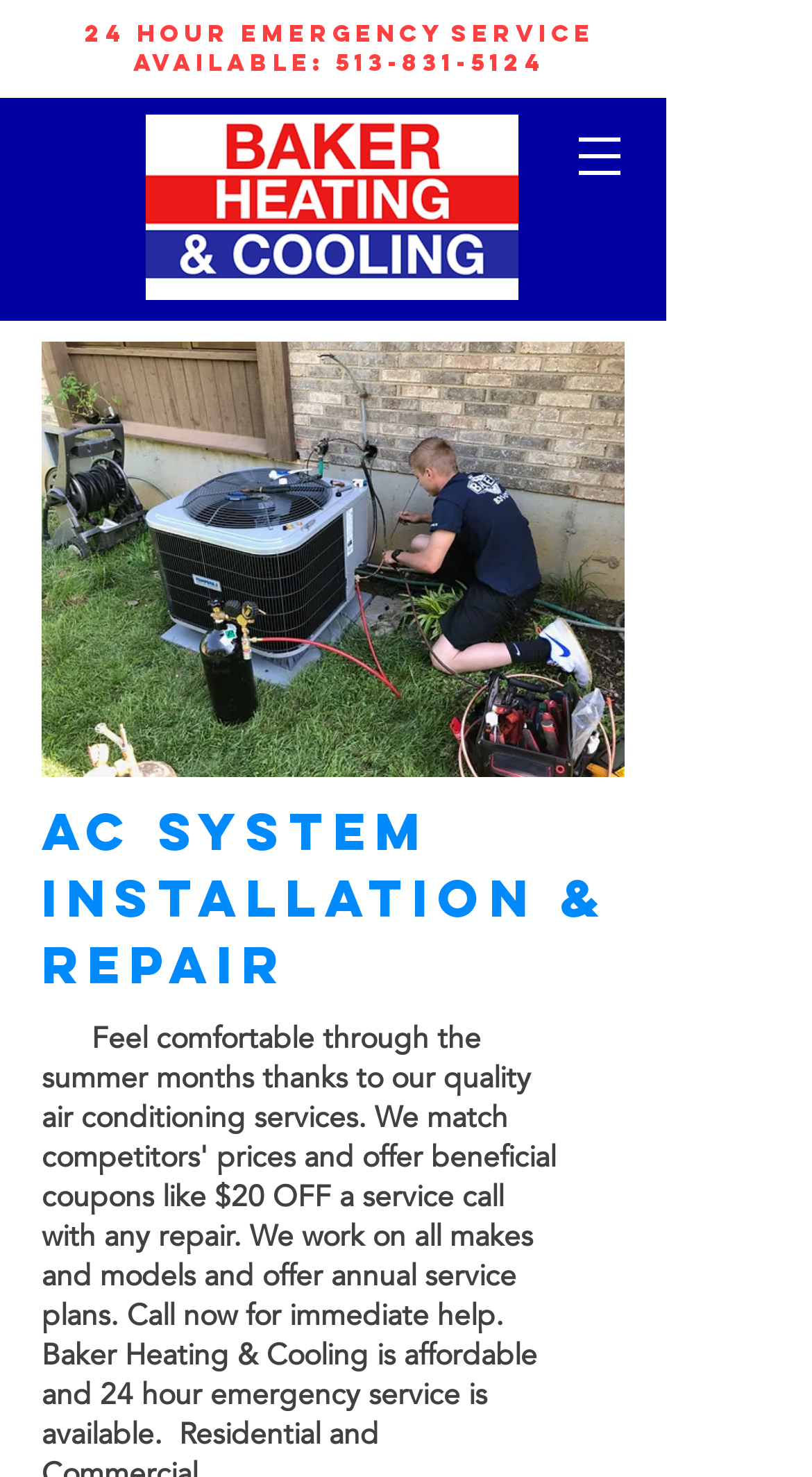Please find and report the primary heading text from the webpage.

AC System installation & Repair